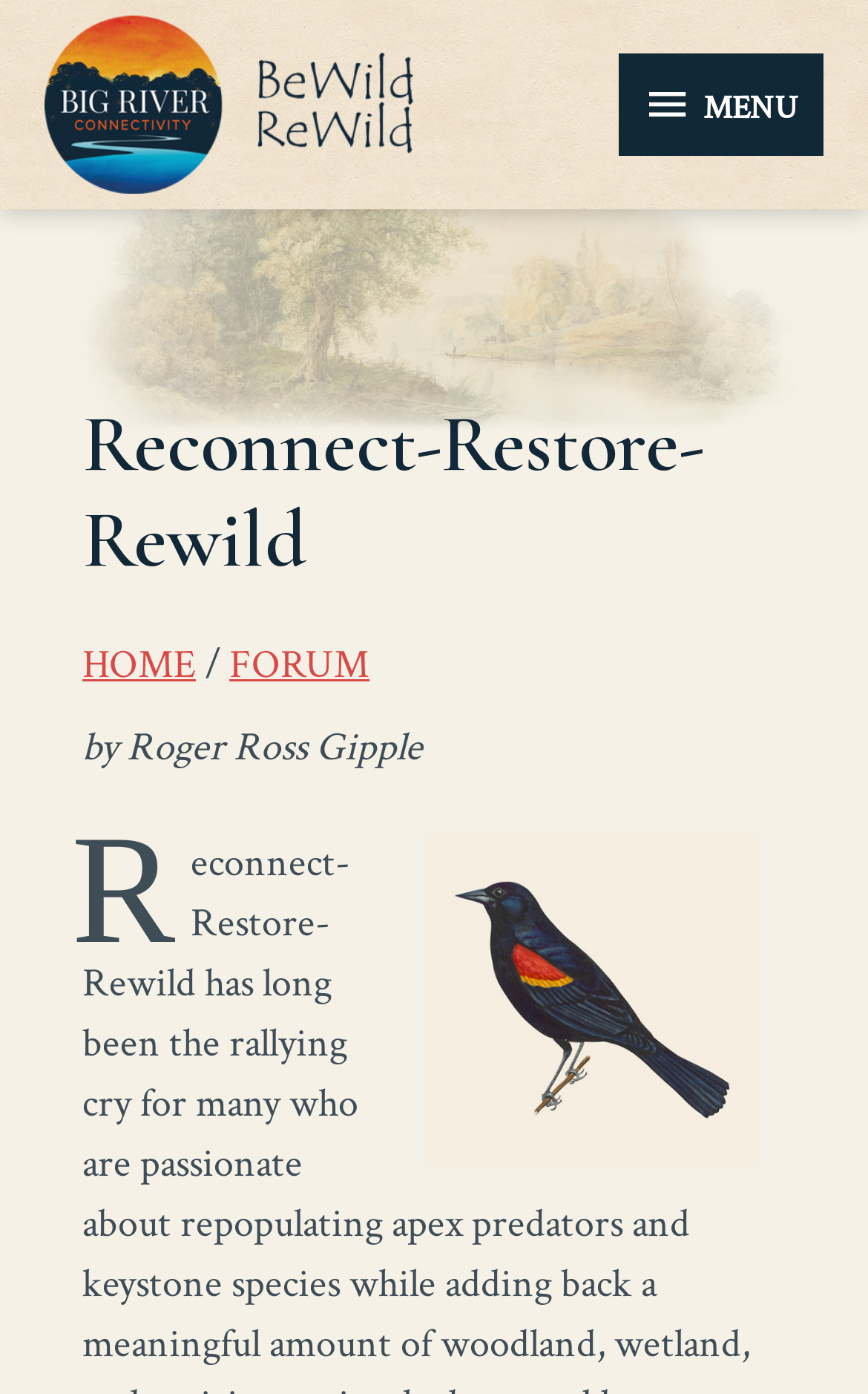From the element description FORUM, predict the bounding box coordinates of the UI element. The coordinates must be specified in the format (top-left x, top-left y, bottom-right x, bottom-right y) and should be within the 0 to 1 range.

[0.264, 0.458, 0.426, 0.495]